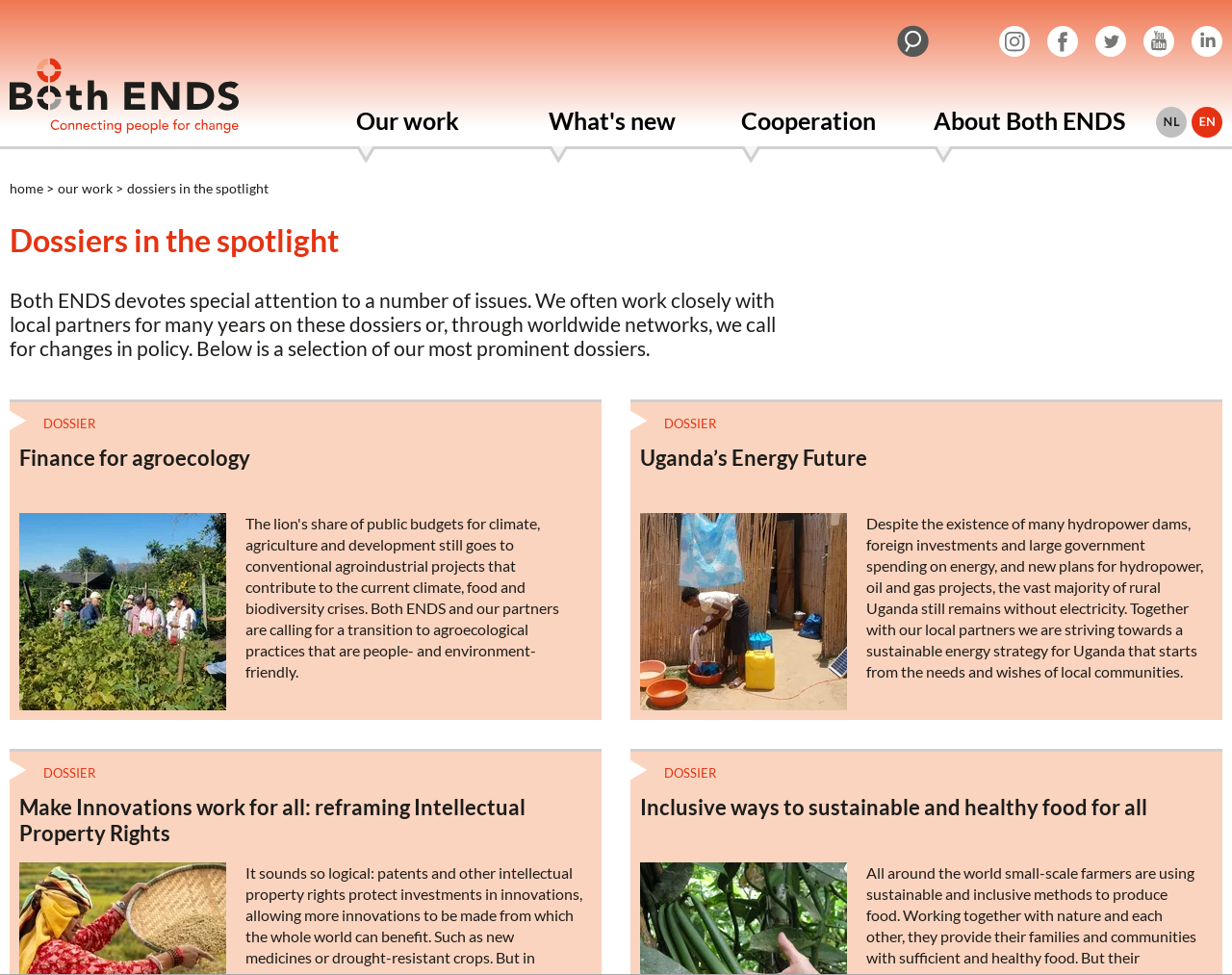How many languages can the website be switched to?
Please provide a comprehensive answer to the question based on the webpage screenshot.

I looked at the links with language abbreviations, which are 'En' and 'Nl'. There are 2 language options.